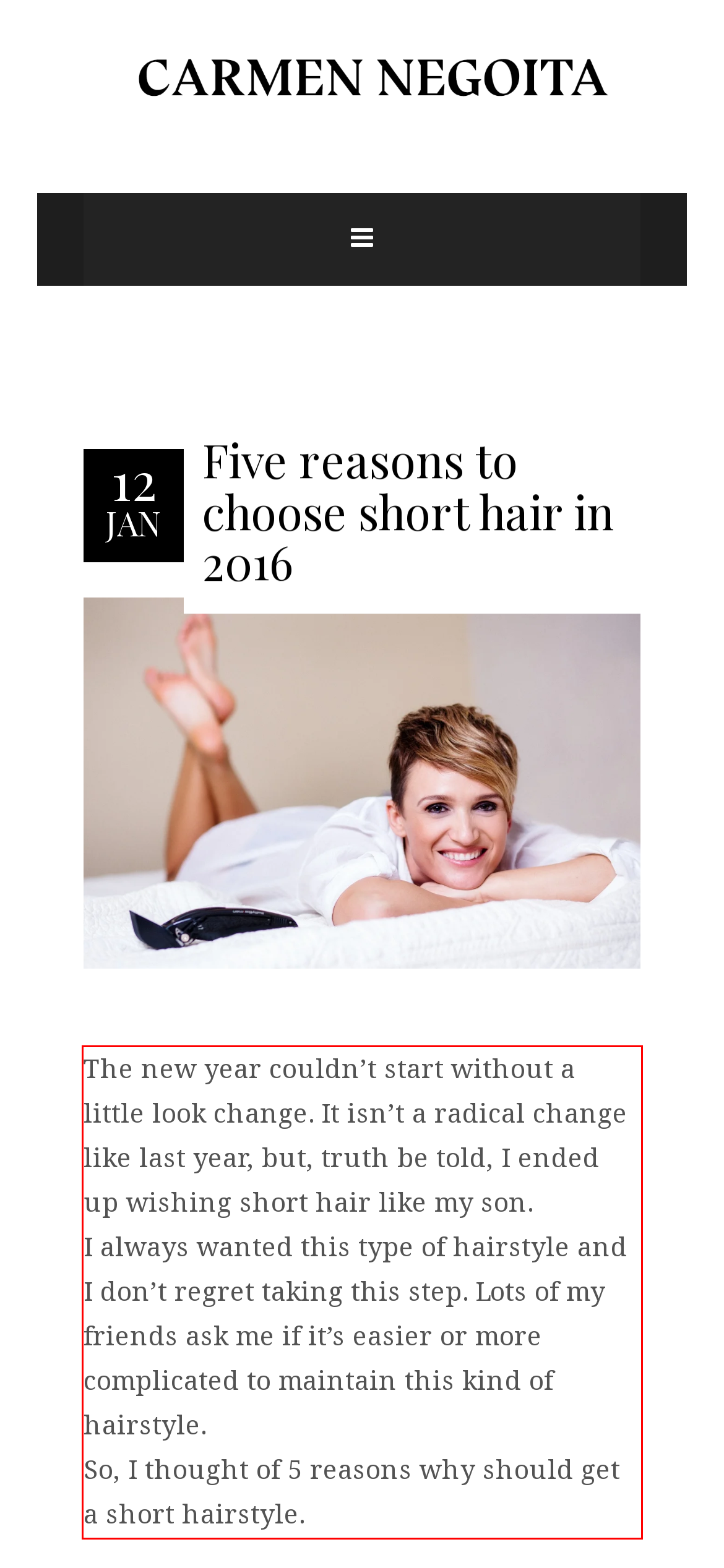Please perform OCR on the text content within the red bounding box that is highlighted in the provided webpage screenshot.

The new year couldn’t start without a little look change. It isn’t a radical change like last year, but, truth be told, I ended up wishing short hair like my son. I always wanted this type of hairstyle and I don’t regret taking this step. Lots of my friends ask me if it’s easier or more complicated to maintain this kind of hairstyle. So, I thought of 5 reasons why should get a short hairstyle.